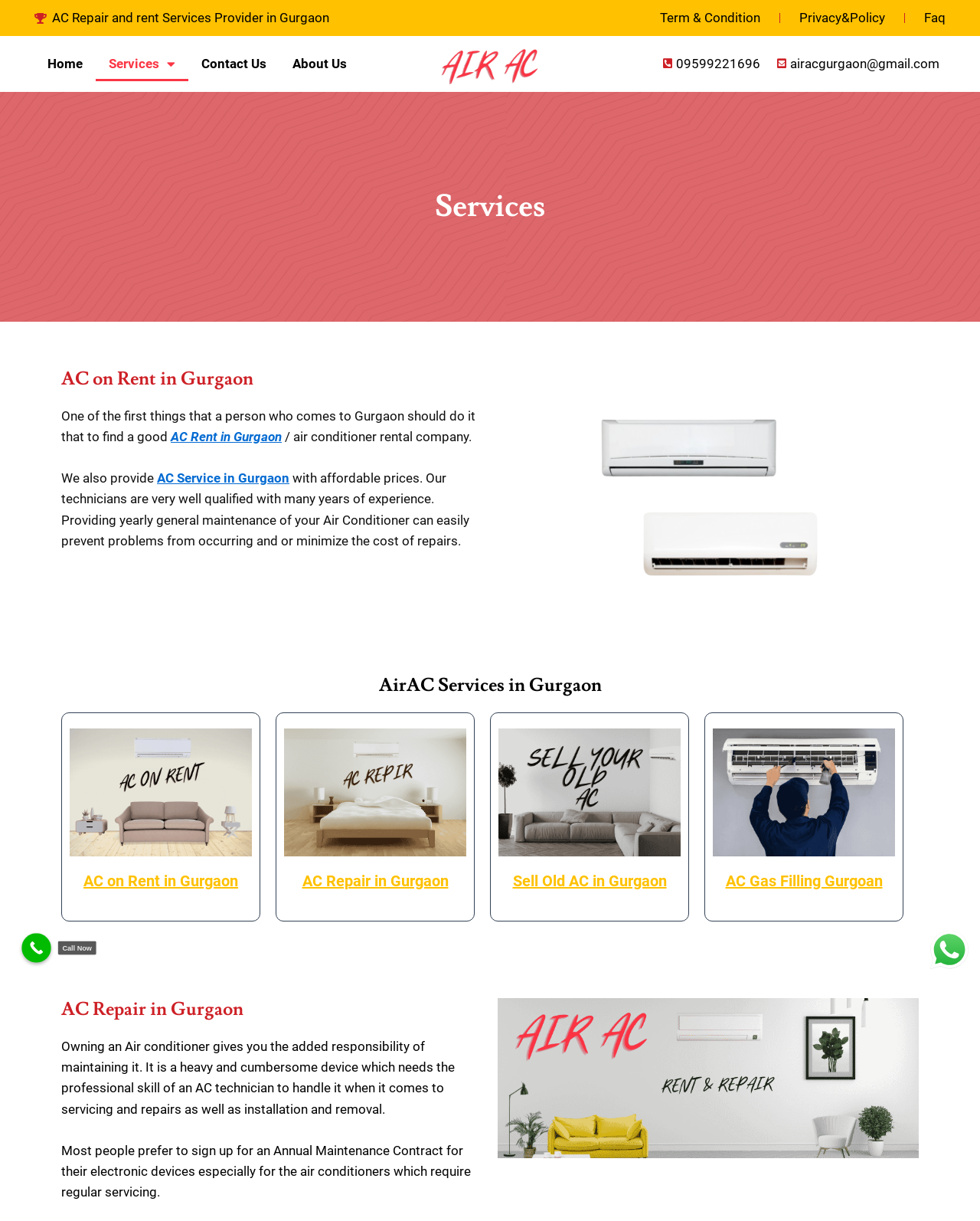Provide the bounding box coordinates for the area that should be clicked to complete the instruction: "Call Us Today".

None